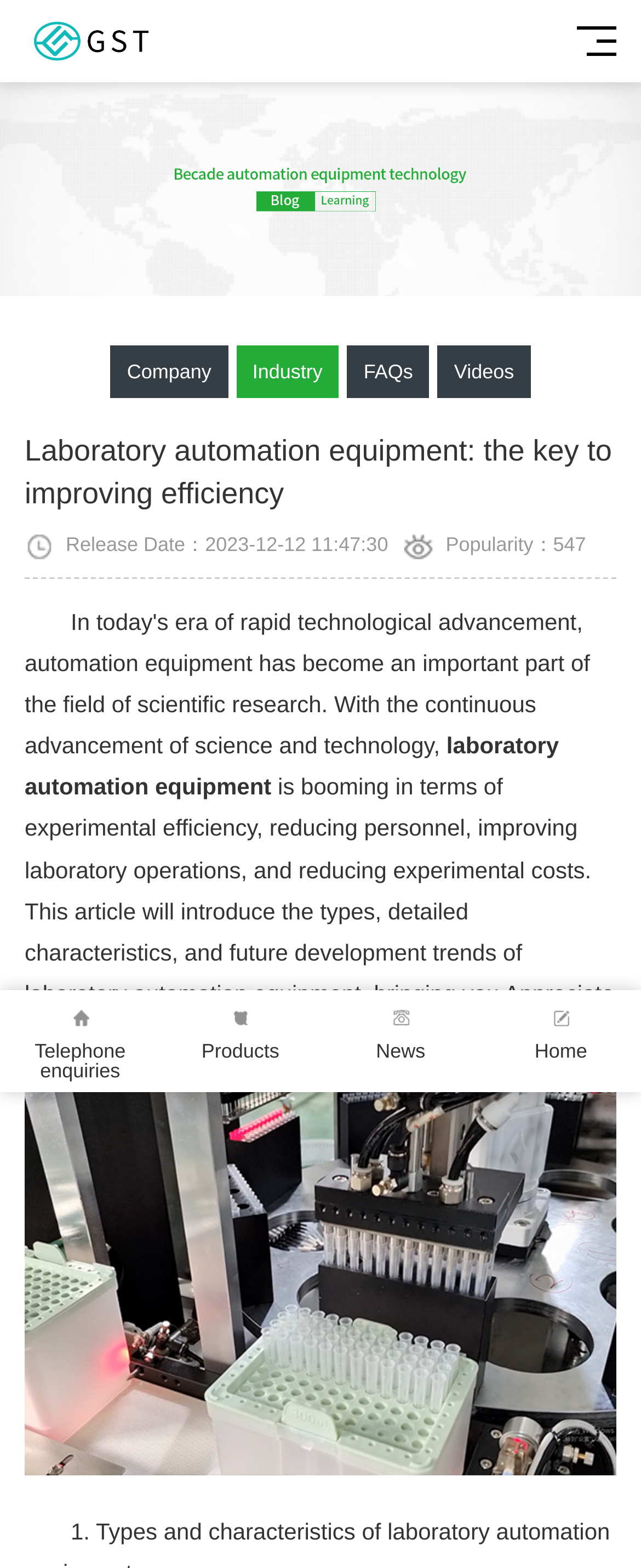Please identify the bounding box coordinates of the region to click in order to complete the task: "Go to the 'Home' page". The coordinates must be four float numbers between 0 and 1, specified as [left, top, right, bottom].

[0.75, 0.631, 1.0, 0.684]